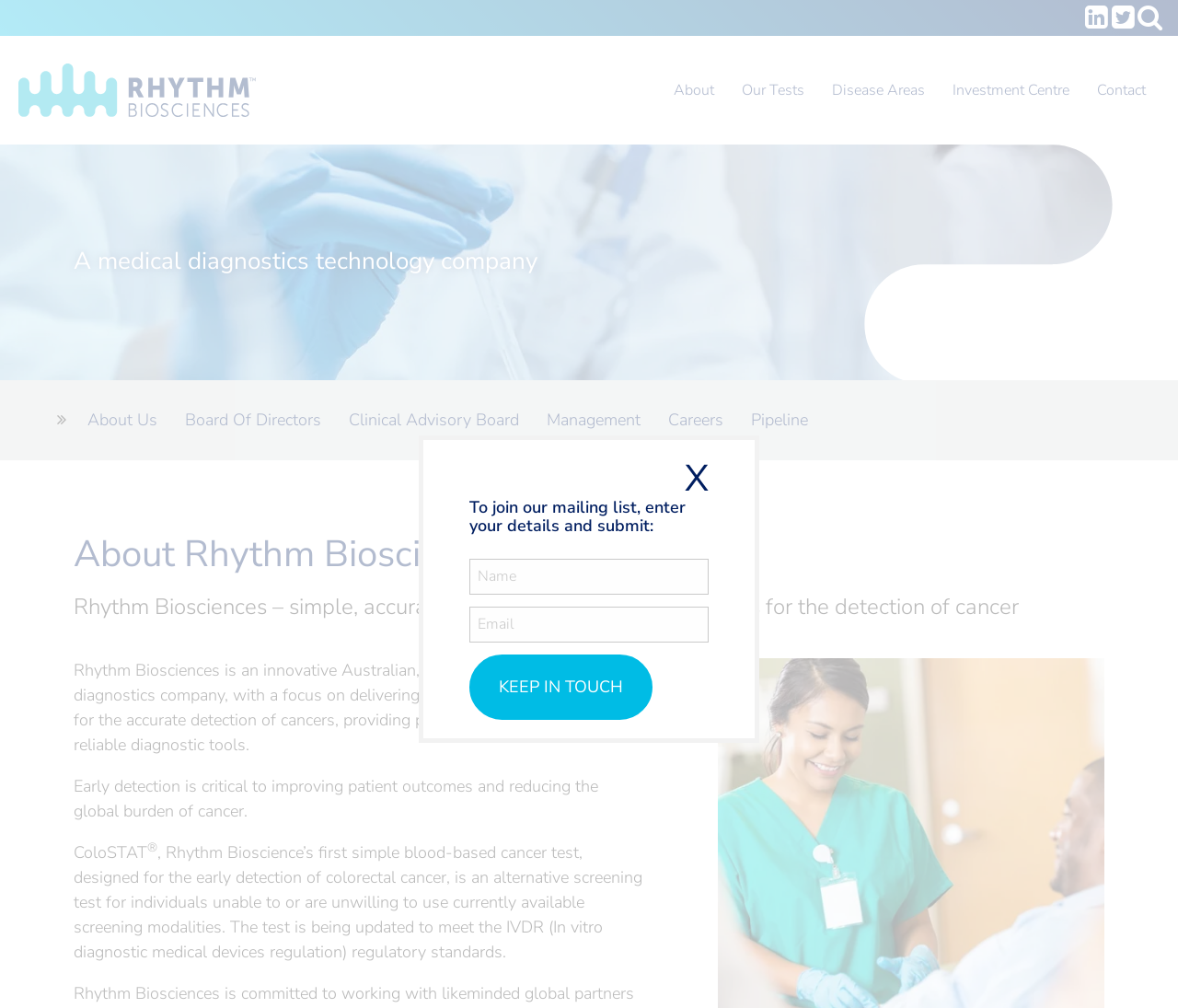Indicate the bounding box coordinates of the clickable region to achieve the following instruction: "Click the KEEP IN TOUCH button."

[0.398, 0.649, 0.554, 0.714]